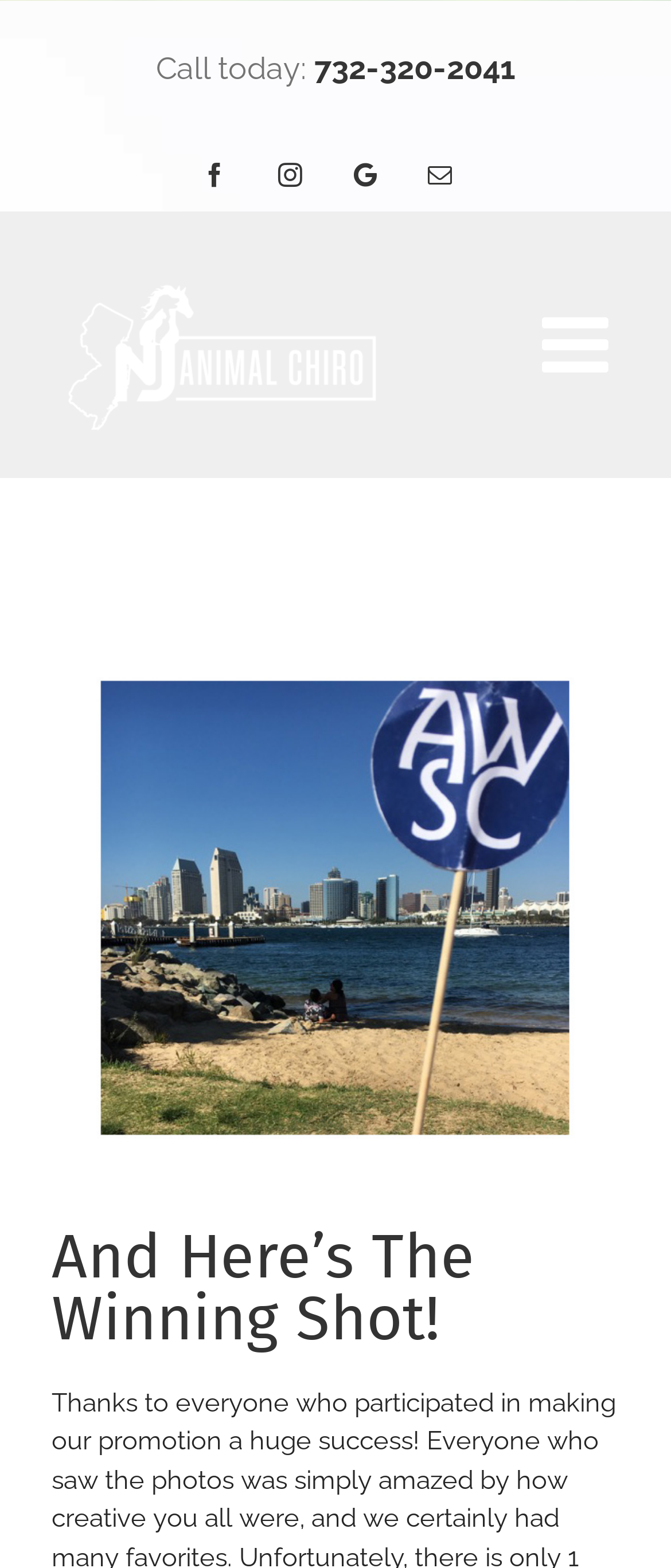Bounding box coordinates are specified in the format (top-left x, top-left y, bottom-right x, bottom-right y). All values are floating point numbers bounded between 0 and 1. Please provide the bounding box coordinate of the region this sentence describes: Google Reviews

[0.527, 0.104, 0.56, 0.12]